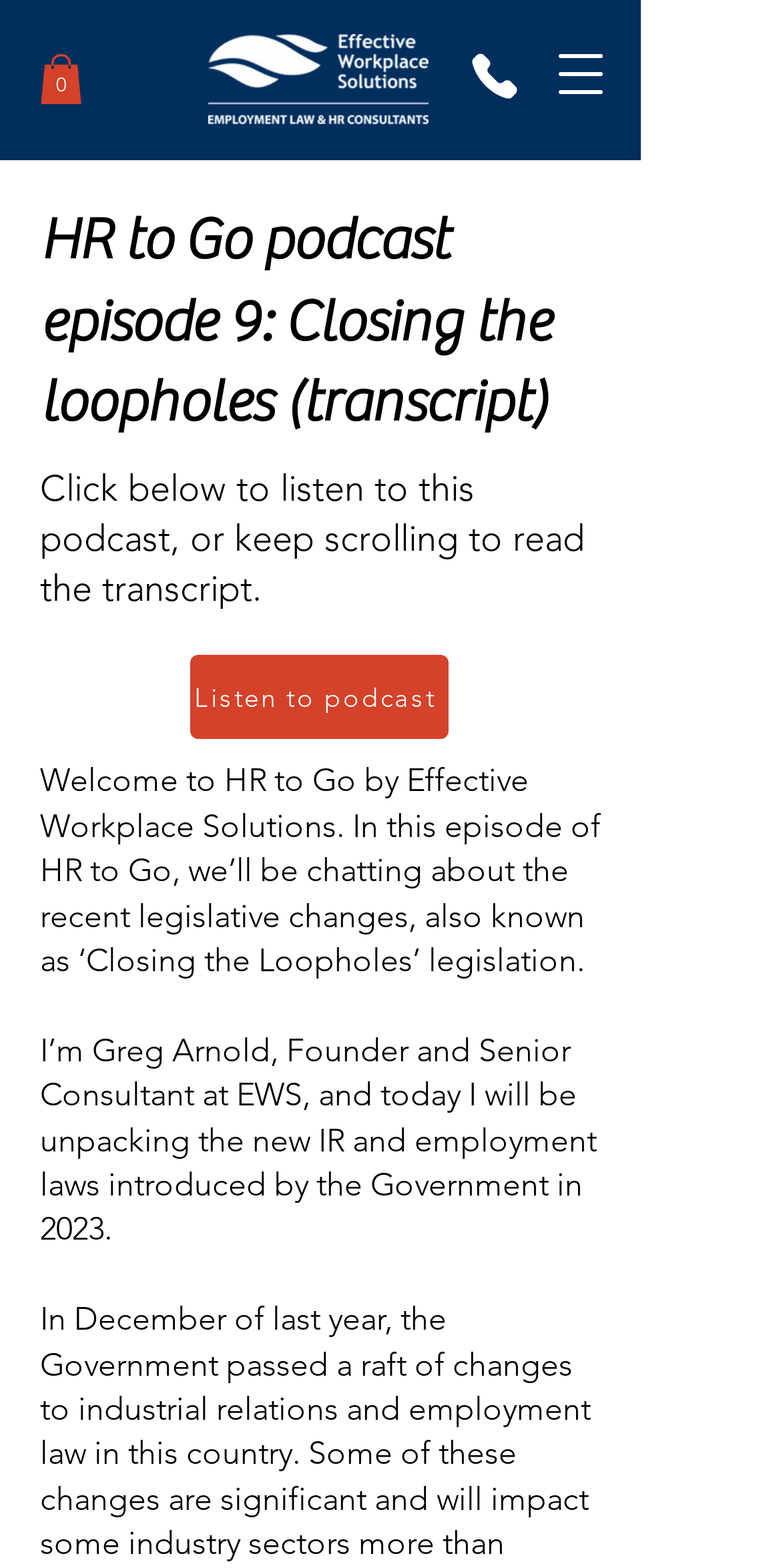What is the number of items in the cart?
Answer the question based on the image using a single word or a brief phrase.

0